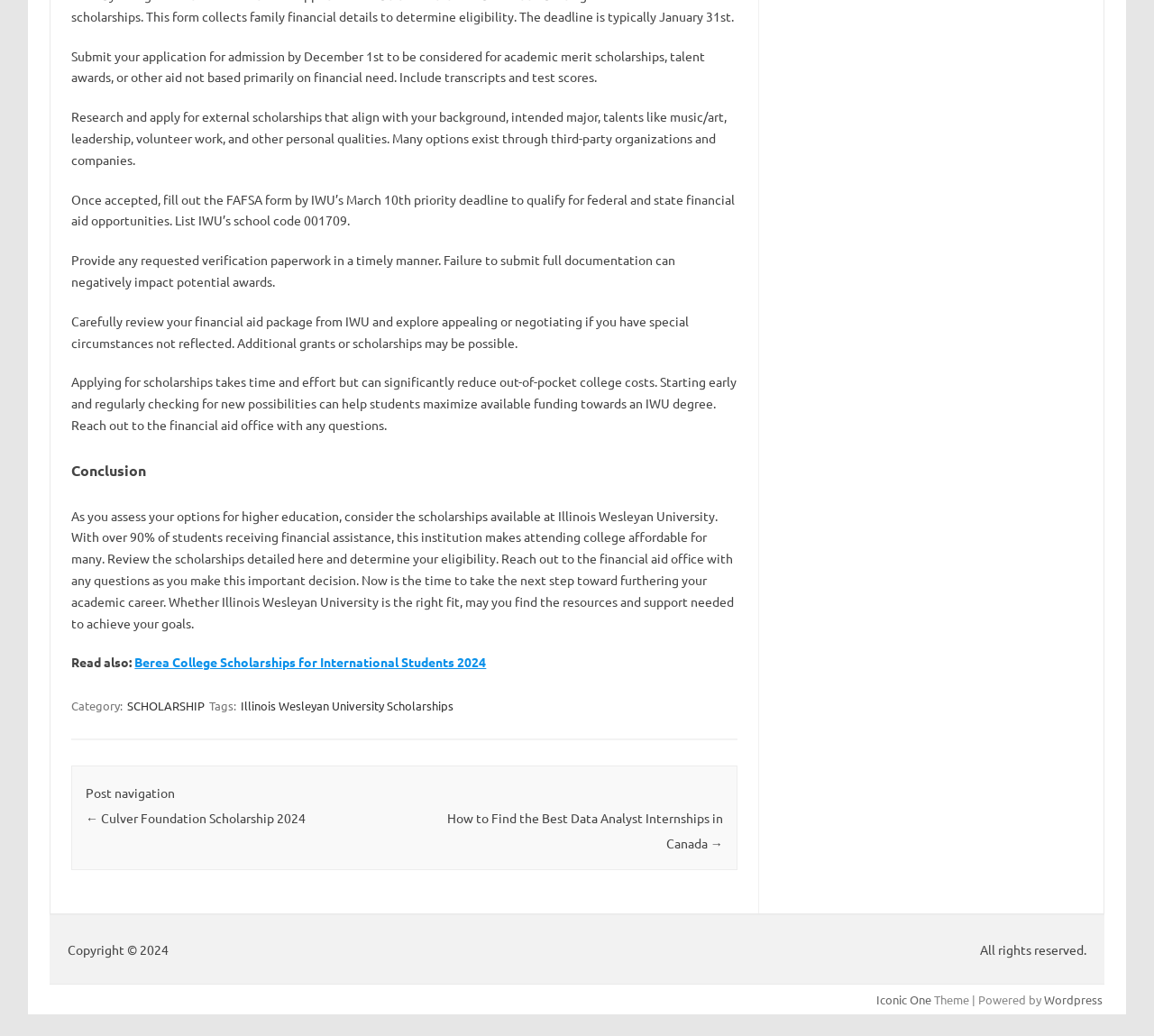Refer to the image and answer the question with as much detail as possible: What is the category of the current webpage?

The category of the current webpage is SCHOLARSHIP, which is mentioned in the footer section of the webpage.